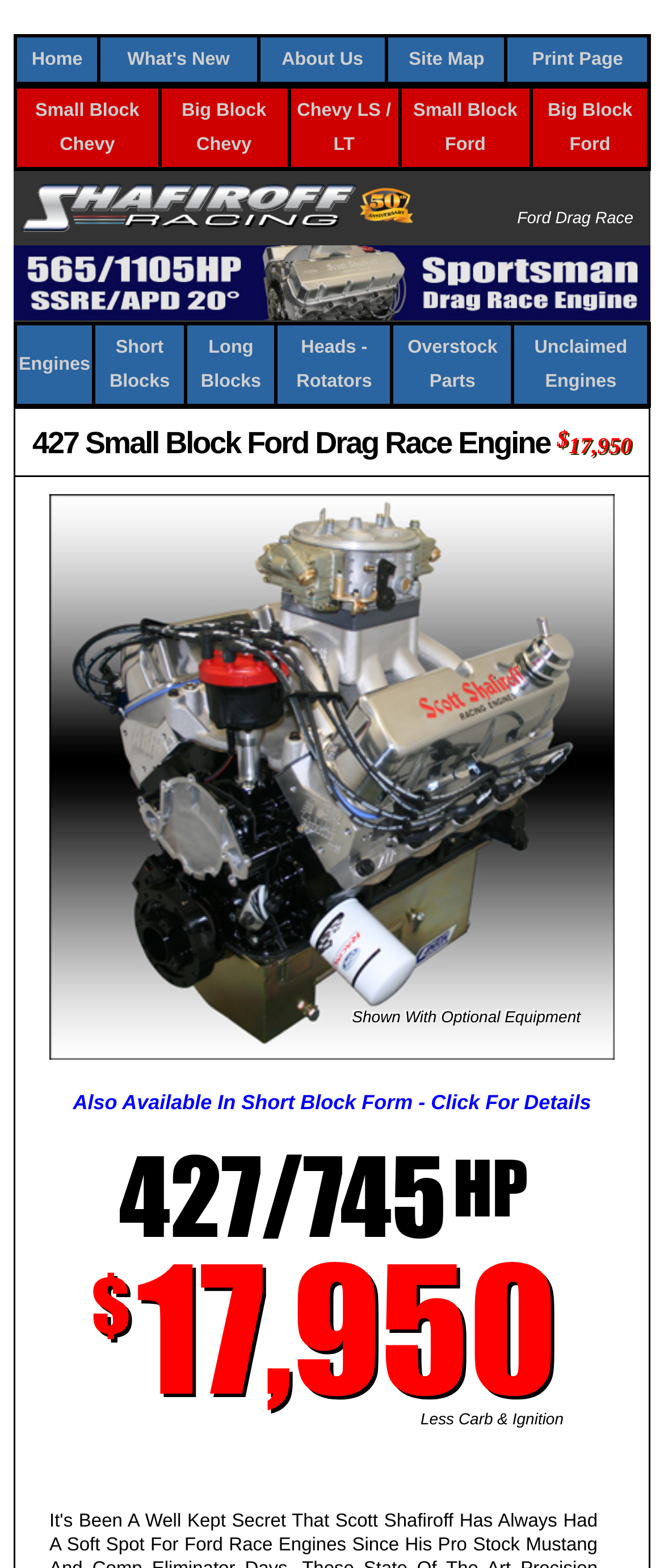Offer a comprehensive description of the webpage’s content and structure.

This webpage is about a 427 Small Block Ford Drag Race Engine, with a focus on its specifications and features. At the top of the page, there is a navigation menu with links to different sections, including "Home", "What's New", "About Us", "Site Map", and "Print Page". Below this menu, there is another navigation menu with links to different types of engines, including "Small Block Chevy", "Big Block Chevy", "Chevy LS / LT", "Small Block Ford", and "Big Block Ford".

The main content of the page is divided into sections. The first section features a link to the 427 Small Block Ford Drag Race Engine, accompanied by an image of the engine. Below this, there is a table with links to different engine components, including "Engines", "Short Blocks", "Long Blocks", "Heads - Rotators", "Overstock Parts", and "Unclaimed Engines".

The next section features a heading that highlights the engine's specifications, including its horsepower and torque, as well as its price. Below this, there is a large image of the engine, which takes up most of the page. To the right of the image, there is a block of text that describes the engine as "Shown With Optional Equipment". Below this, there is a link to a short block form of the engine, as well as several lines of text that provide additional specifications, including the engine's horsepower, torque, and price.

Overall, the webpage is focused on providing detailed information about the 427 Small Block Ford Drag Race Engine, including its specifications, features, and components. The layout is organized and easy to navigate, with clear headings and concise text that makes it easy to find the information you need.